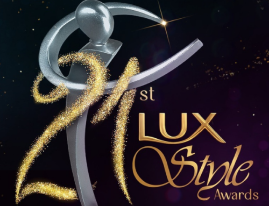What is the trophy symbolizing?
Using the visual information, respond with a single word or phrase.

Excellence and achievement